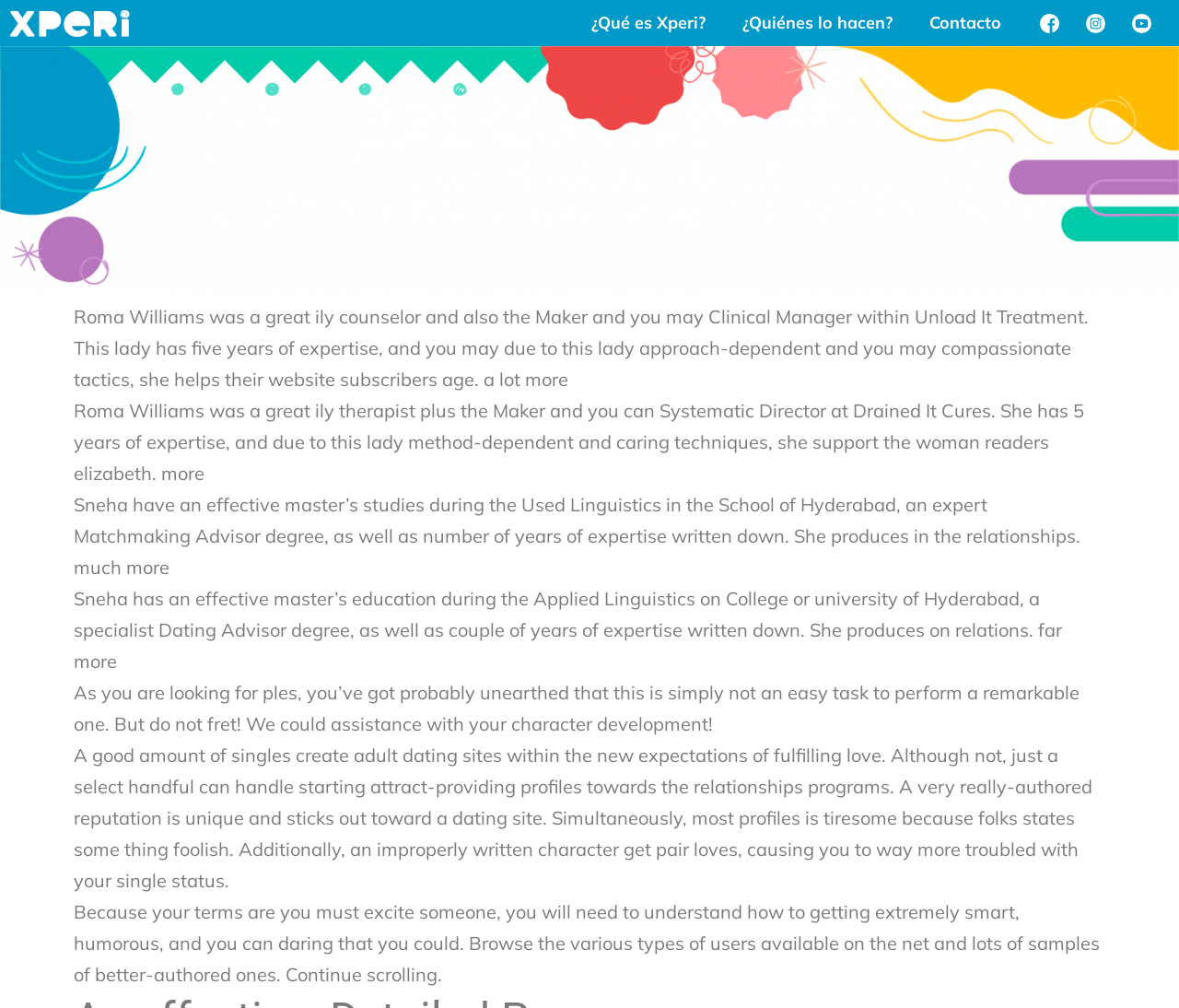What is the tone of the webpage content?
Provide a detailed answer to the question, using the image to inform your response.

The tone of the webpage content appears to be helpful and informative, as it provides guidance and advice on character development and creating impressive profiles on dating sites. The language used is also encouraging and supportive, as seen in the static text elements with IDs 96 and 98.